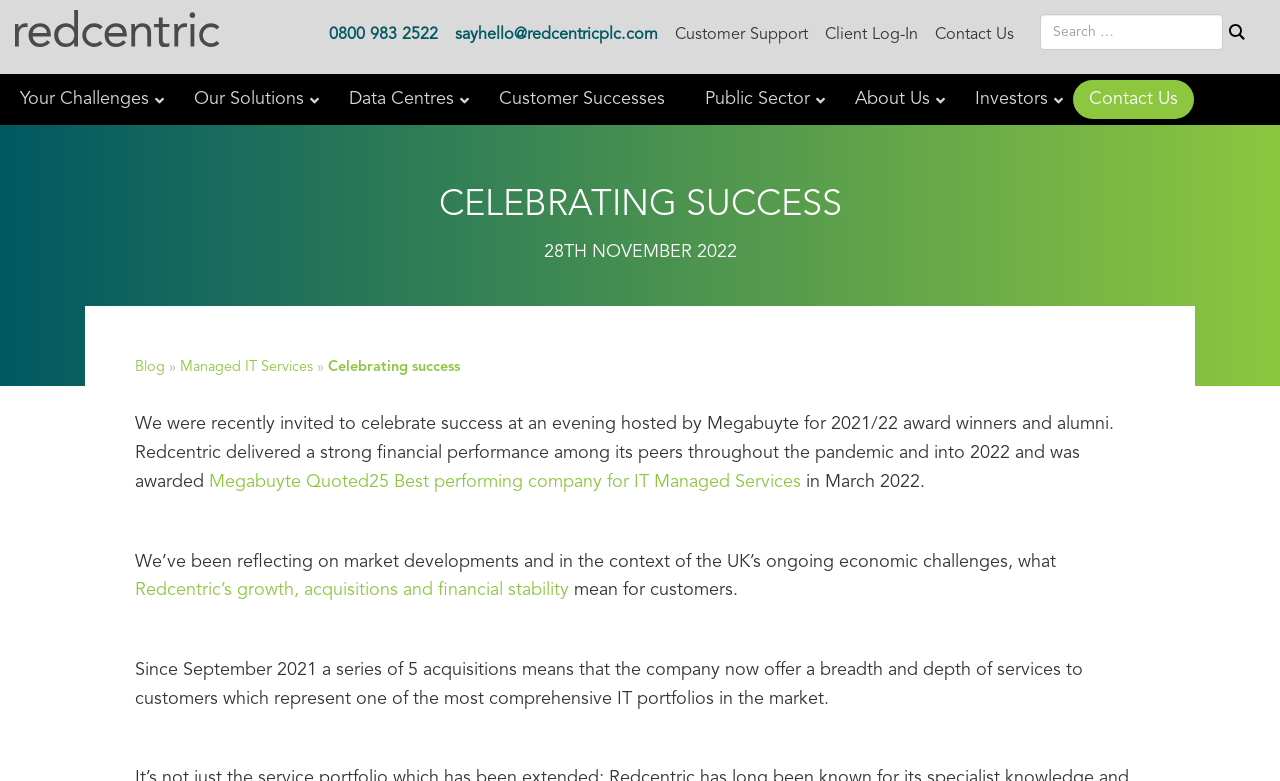Please locate the bounding box coordinates of the element that should be clicked to achieve the given instruction: "Send an email".

[0.355, 0.035, 0.514, 0.055]